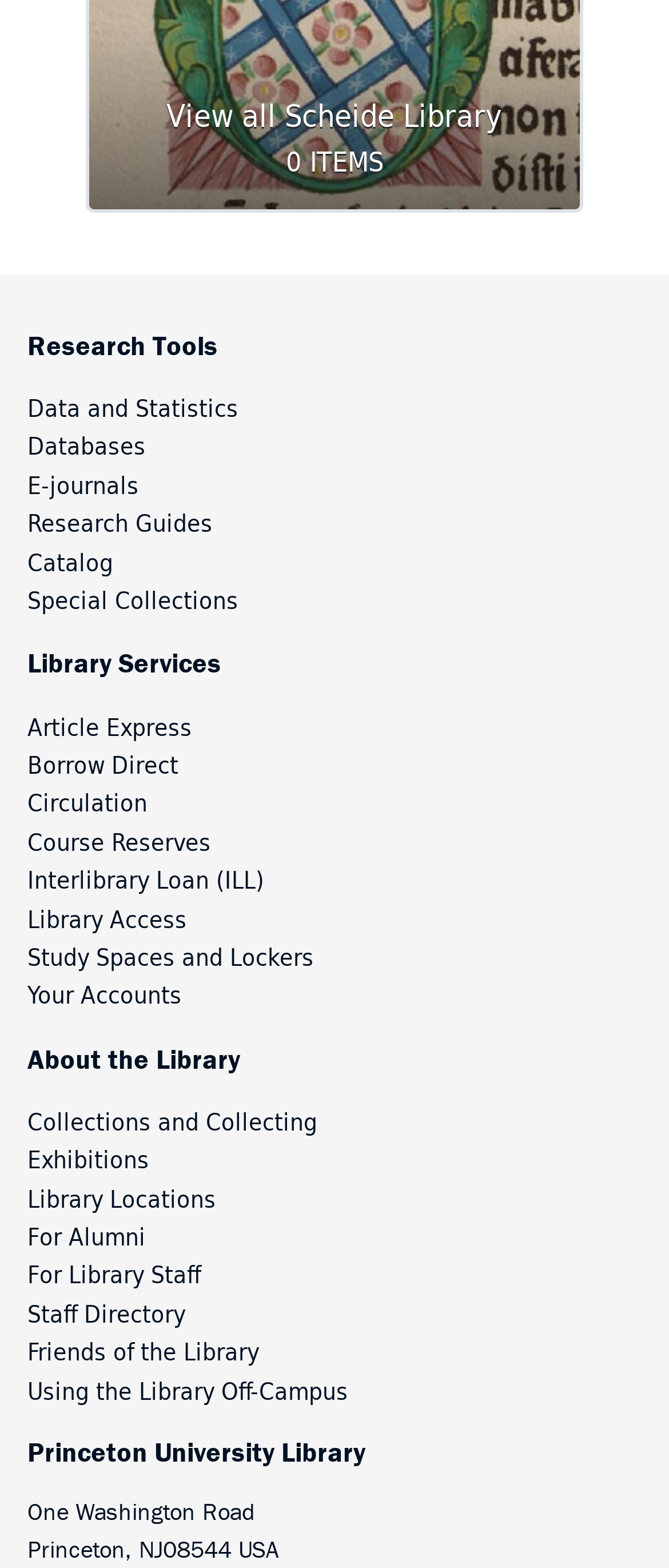Can you find the bounding box coordinates for the UI element given this description: "Databases"? Provide the coordinates as four float numbers between 0 and 1: [left, top, right, bottom].

[0.041, 0.272, 0.218, 0.298]